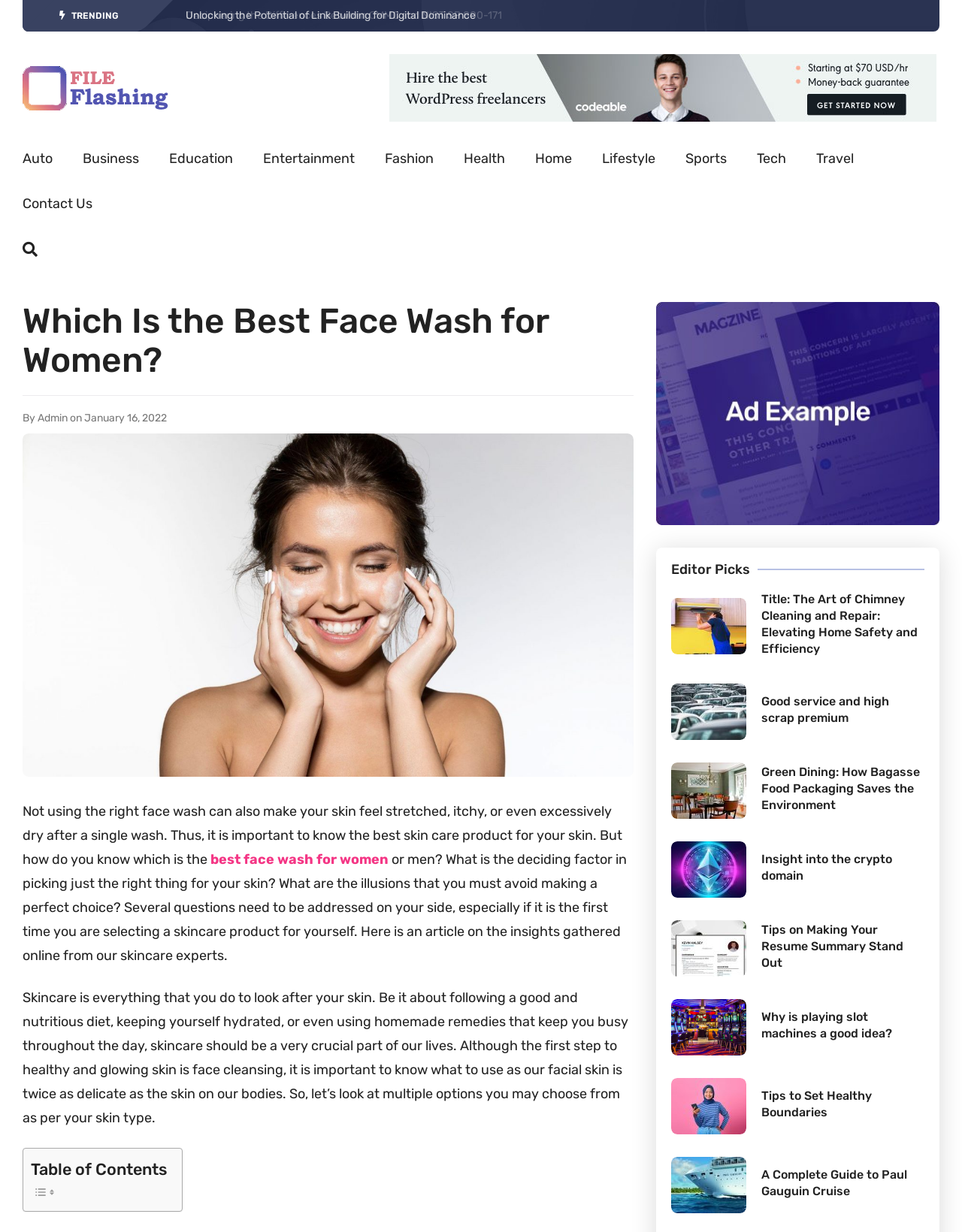Respond to the question below with a single word or phrase:
What is the topic of the article?

Face wash for women